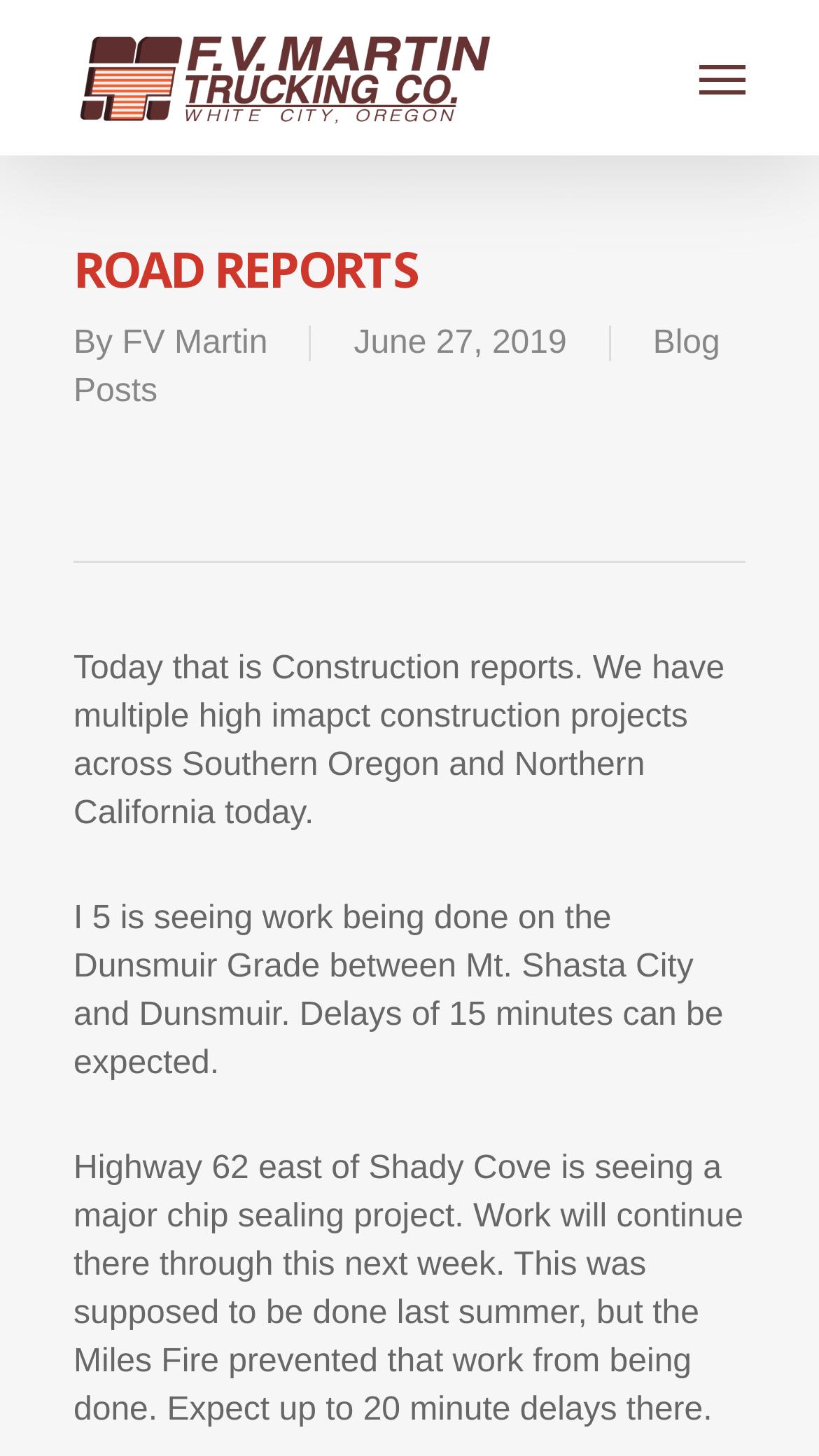Describe every aspect of the webpage comprehensively.

The webpage is about road reports from F.V. Martin Trucking Company, based in Southern Oregon. At the top left, there is a logo image and a link with the company name. To the right of the logo, there is a navigation menu link. 

Below the logo, there is a heading "ROAD REPORTS" in a prominent position. Underneath the heading, there are several sections of text and links. On the left, there is a "By" label, followed by a link to "FV Martin". To the right of the "By" label, there is a date "June 27, 2019". 

Further to the right, there is a link to "Blog Posts". Below this link, there are three paragraphs of text describing road construction reports. The first paragraph mentions multiple high-impact construction projects across Southern Oregon and Northern California. The second paragraph reports on work being done on the Dunsmuir Grade between Mt. Shasta City and Dunsmuir, with expected delays of 15 minutes. The third paragraph describes a major chip sealing project on Highway 62 east of Shady Cove, with expected delays of up to 20 minutes.